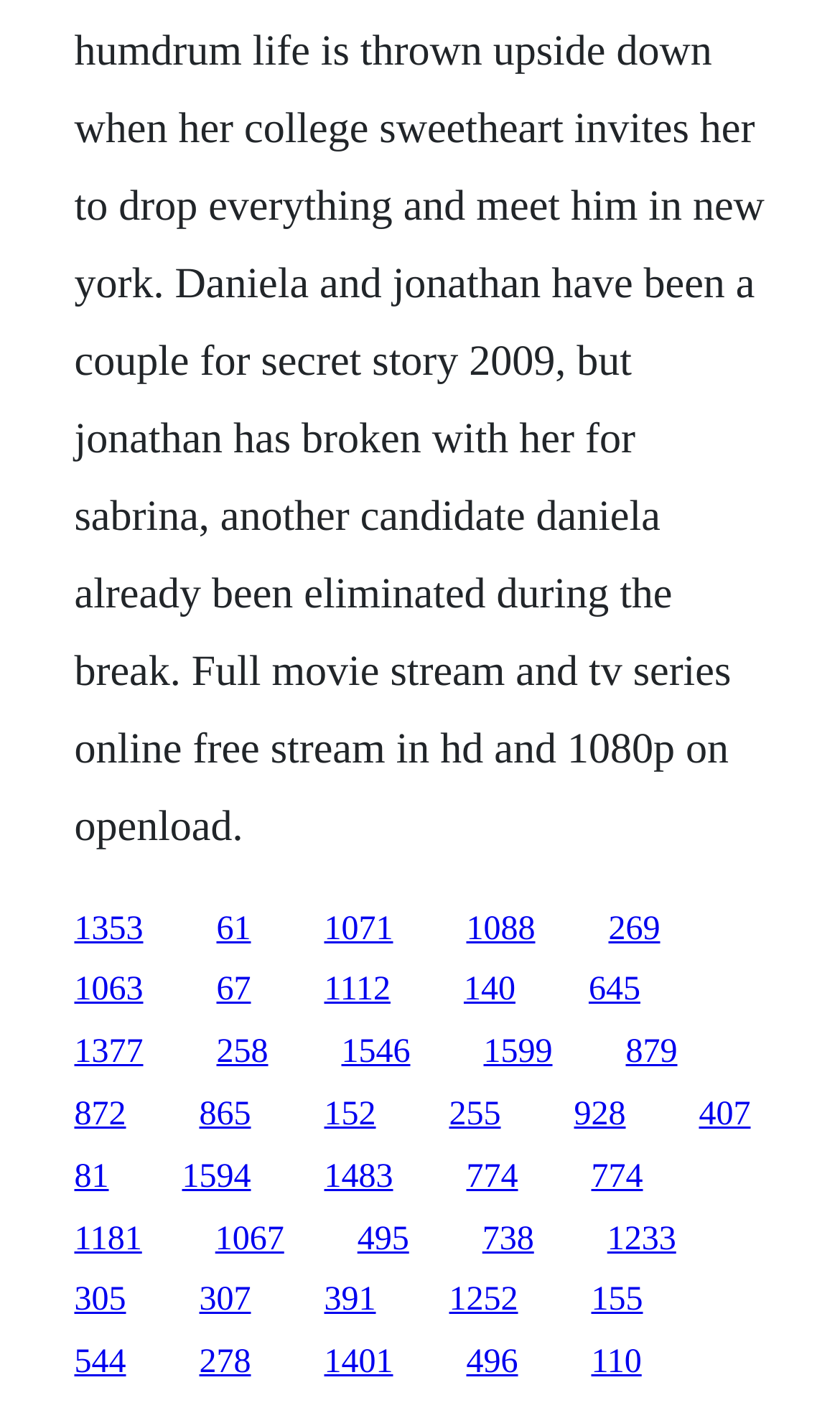Find the bounding box coordinates of the area that needs to be clicked in order to achieve the following instruction: "click the first link". The coordinates should be specified as four float numbers between 0 and 1, i.e., [left, top, right, bottom].

[0.088, 0.644, 0.171, 0.67]